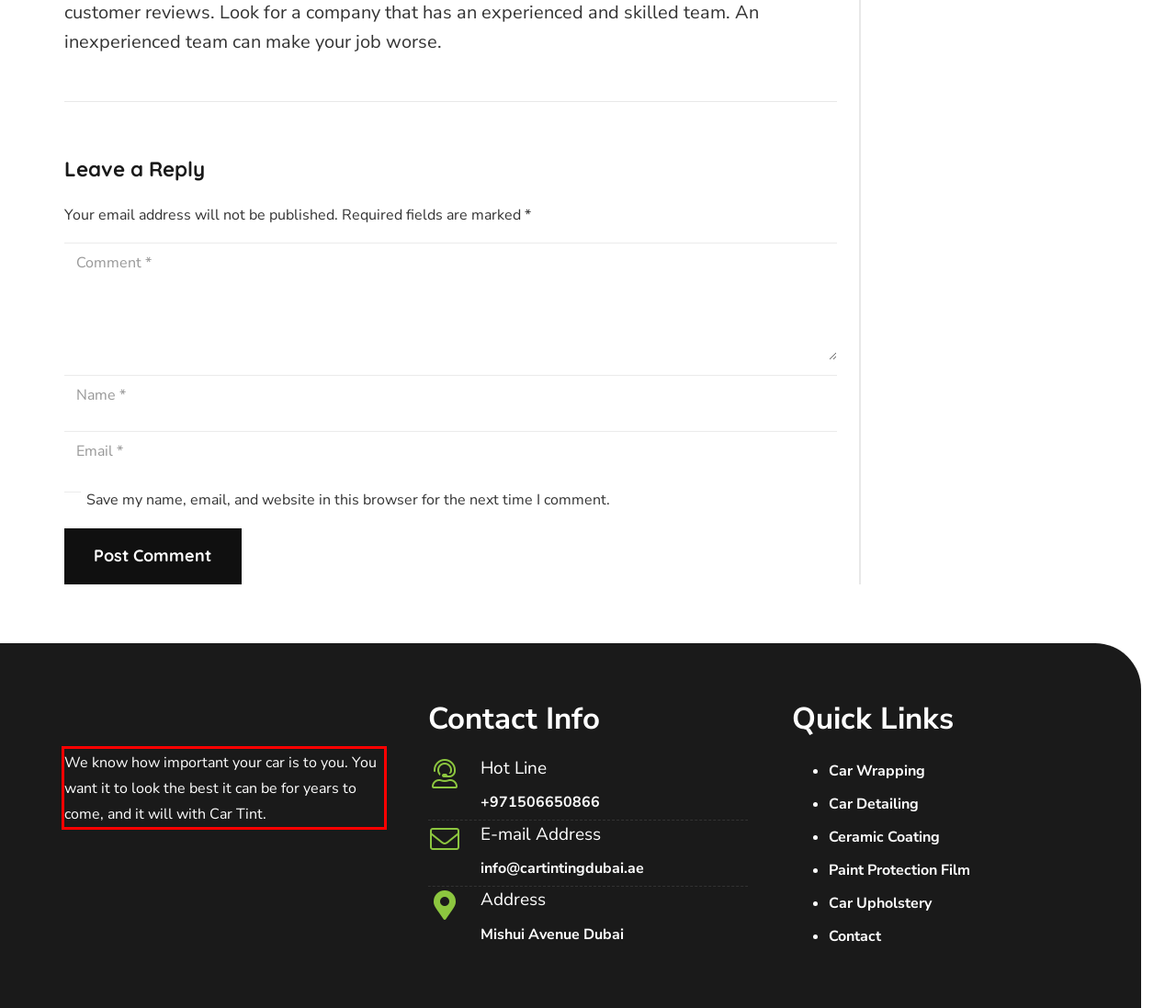Please extract the text content within the red bounding box on the webpage screenshot using OCR.

We know how important your car is to you. You want it to look the best it can be for years to come, and it will with Car Tint.